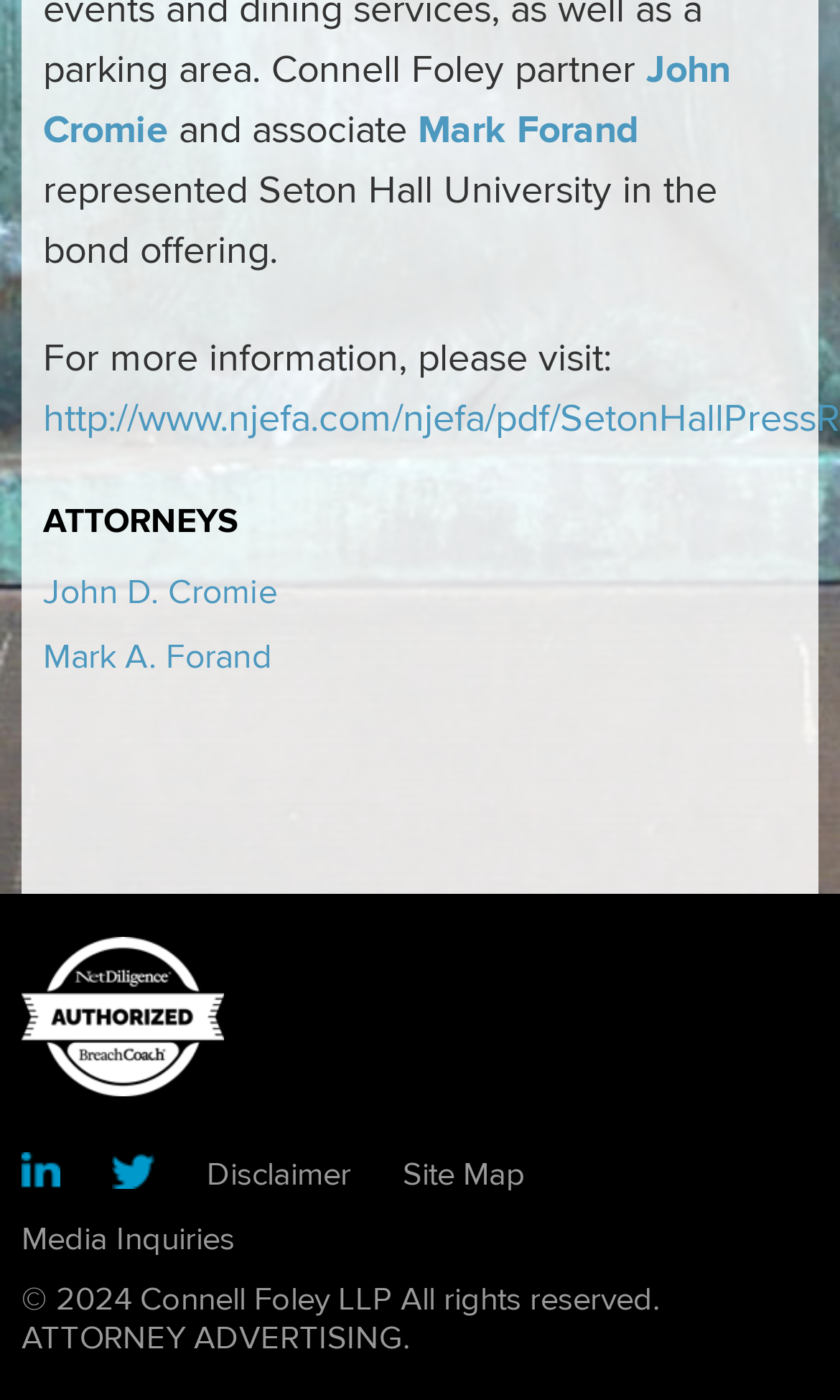Determine the bounding box coordinates for the area you should click to complete the following instruction: "visit John Cromie's page".

[0.051, 0.033, 0.869, 0.11]